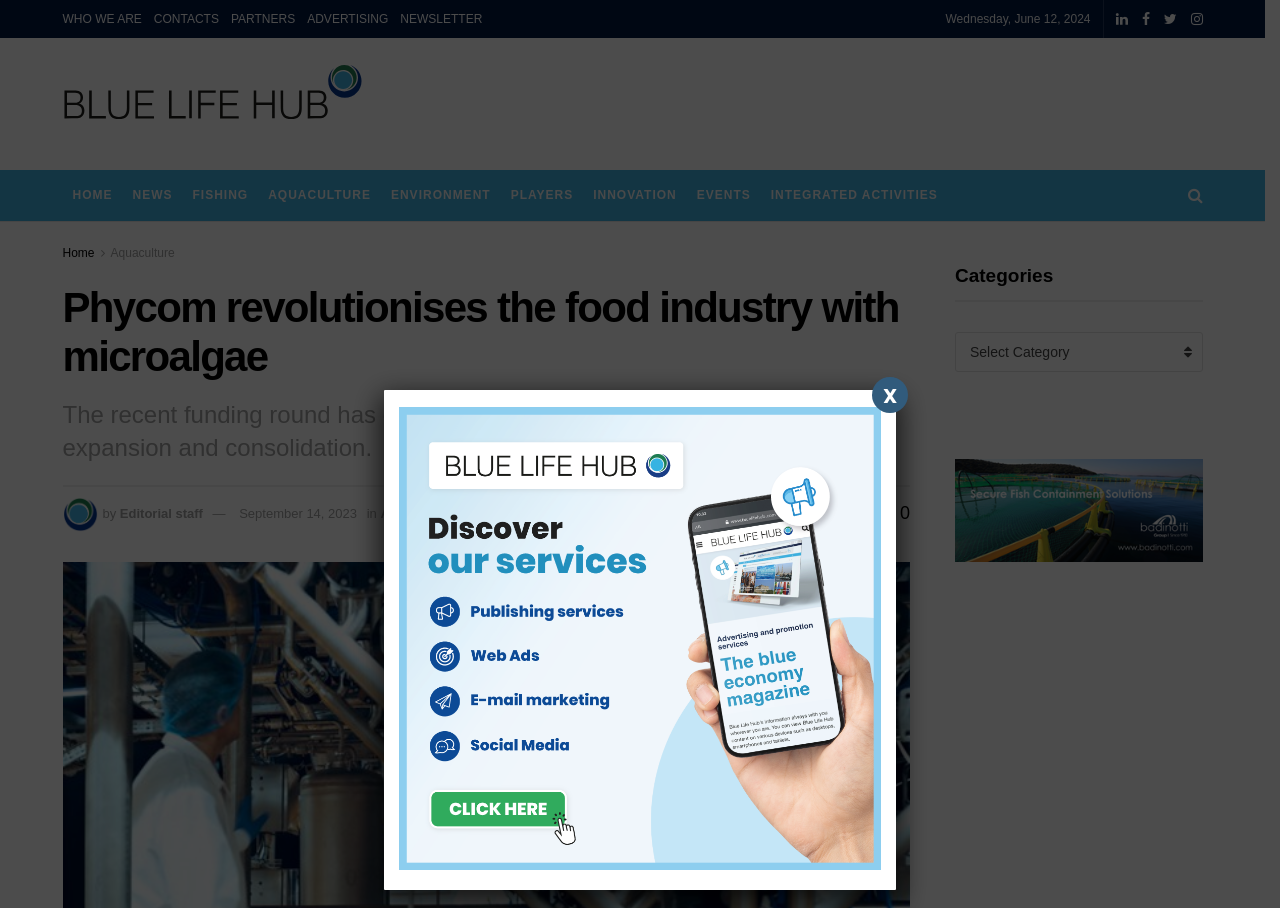Find the bounding box coordinates of the element you need to click on to perform this action: 'Click on WHO WE ARE'. The coordinates should be represented by four float values between 0 and 1, in the format [left, top, right, bottom].

[0.049, 0.0, 0.111, 0.042]